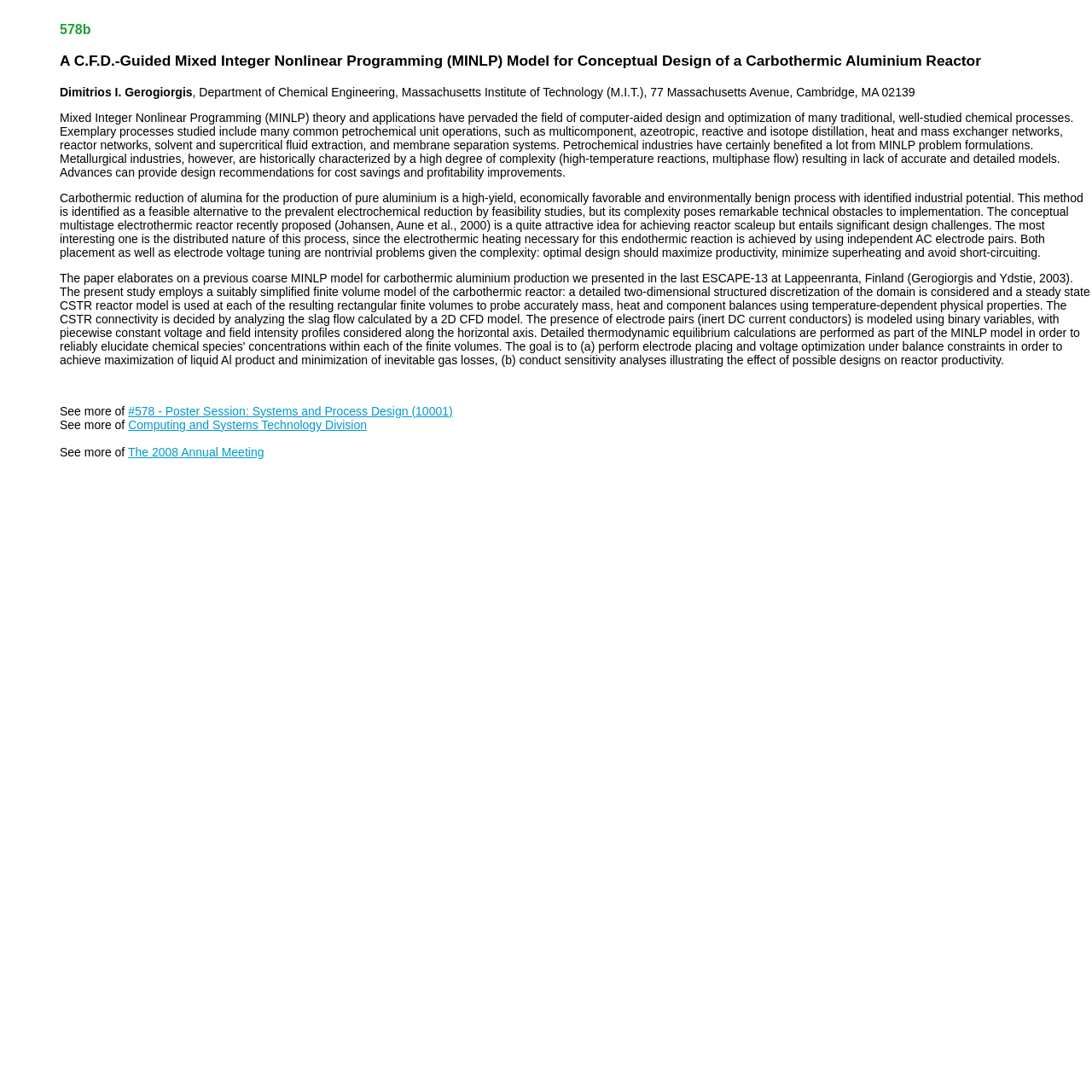Respond concisely with one word or phrase to the following query:
What is the purpose of the carbothermic reduction of alumina?

Production of pure aluminium